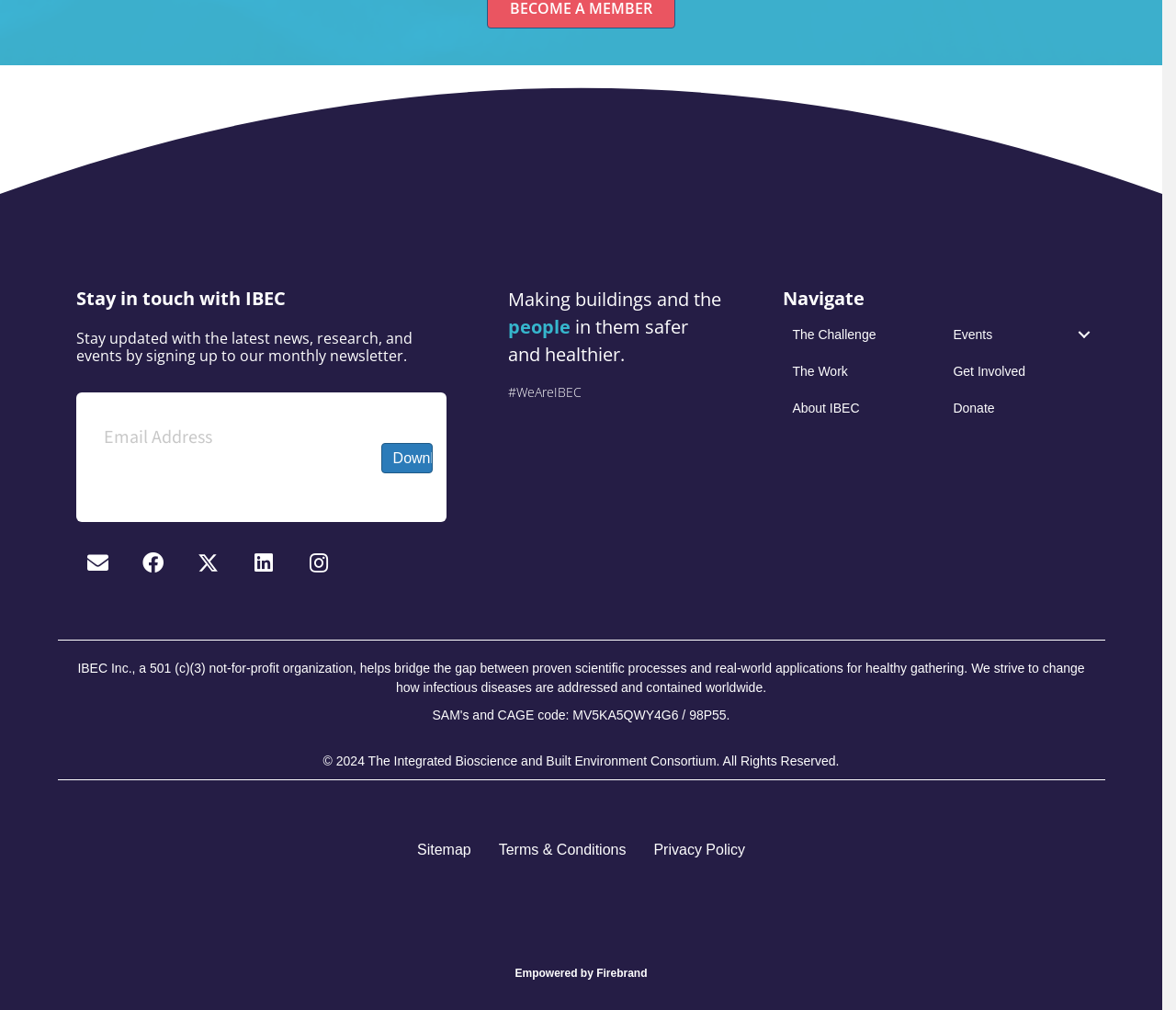Kindly respond to the following question with a single word or a brief phrase: 
What is the text in the bottom-left corner of the webpage?

© 2024 The Integrated Bioscience and Built Environment Consortium. All Rights Reserved.